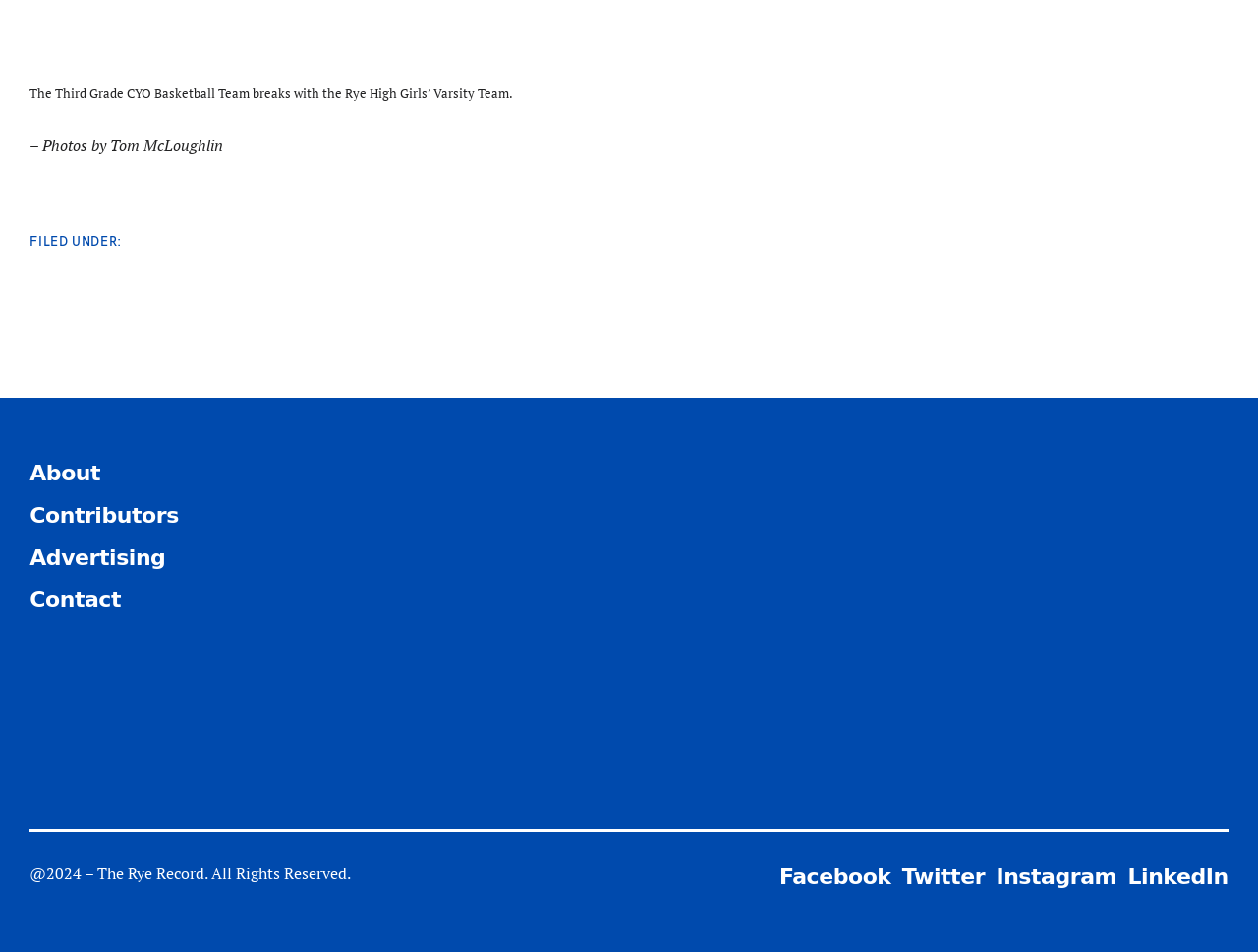Can you find the bounding box coordinates for the element that needs to be clicked to execute this instruction: "Search for something"? The coordinates should be given as four float numbers between 0 and 1, i.e., [left, top, right, bottom].

None